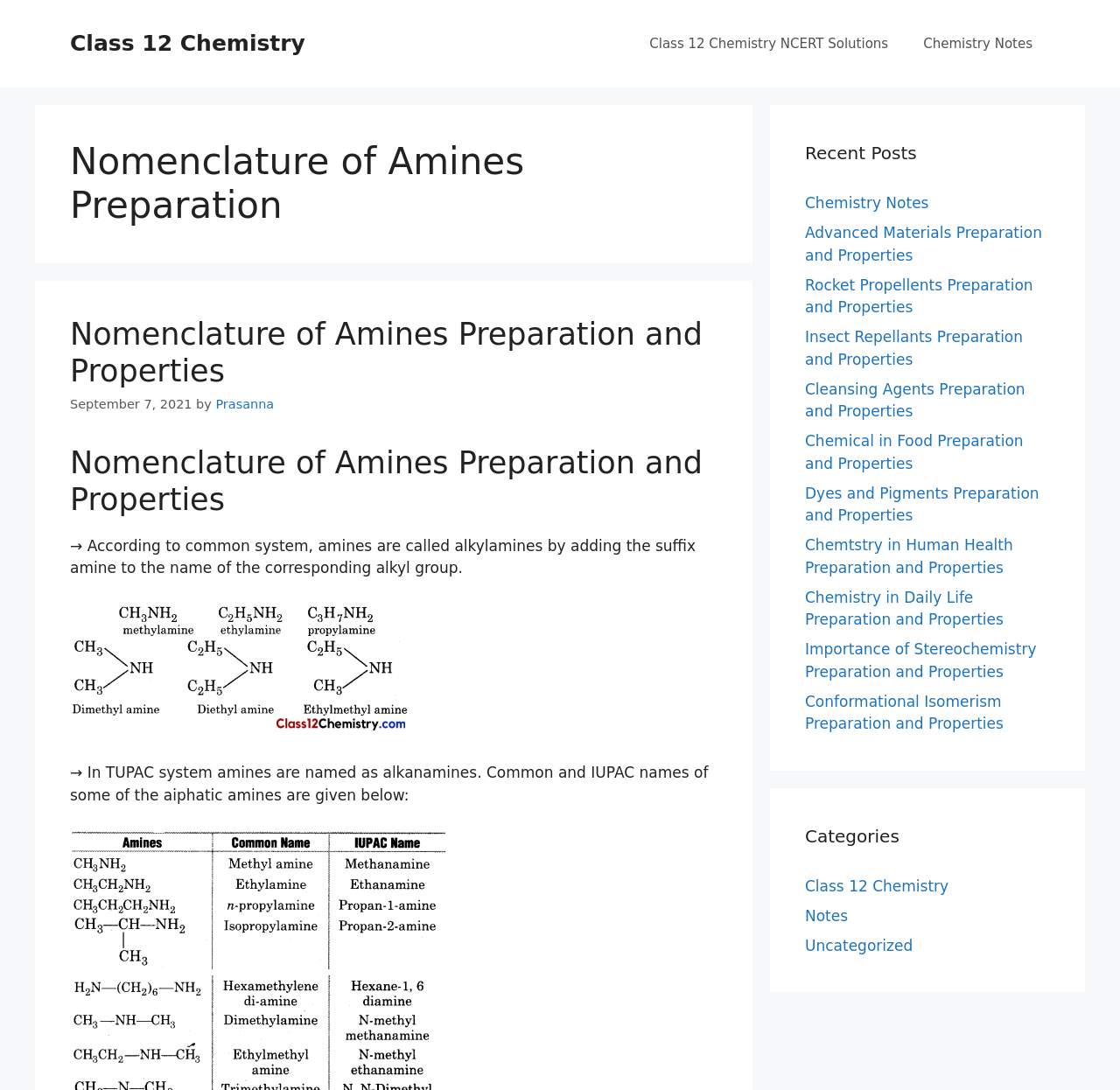Please identify the bounding box coordinates of the area I need to click to accomplish the following instruction: "Click on the link to Nomenclature of Amines Preparation and Properties".

[0.062, 0.29, 0.627, 0.356]